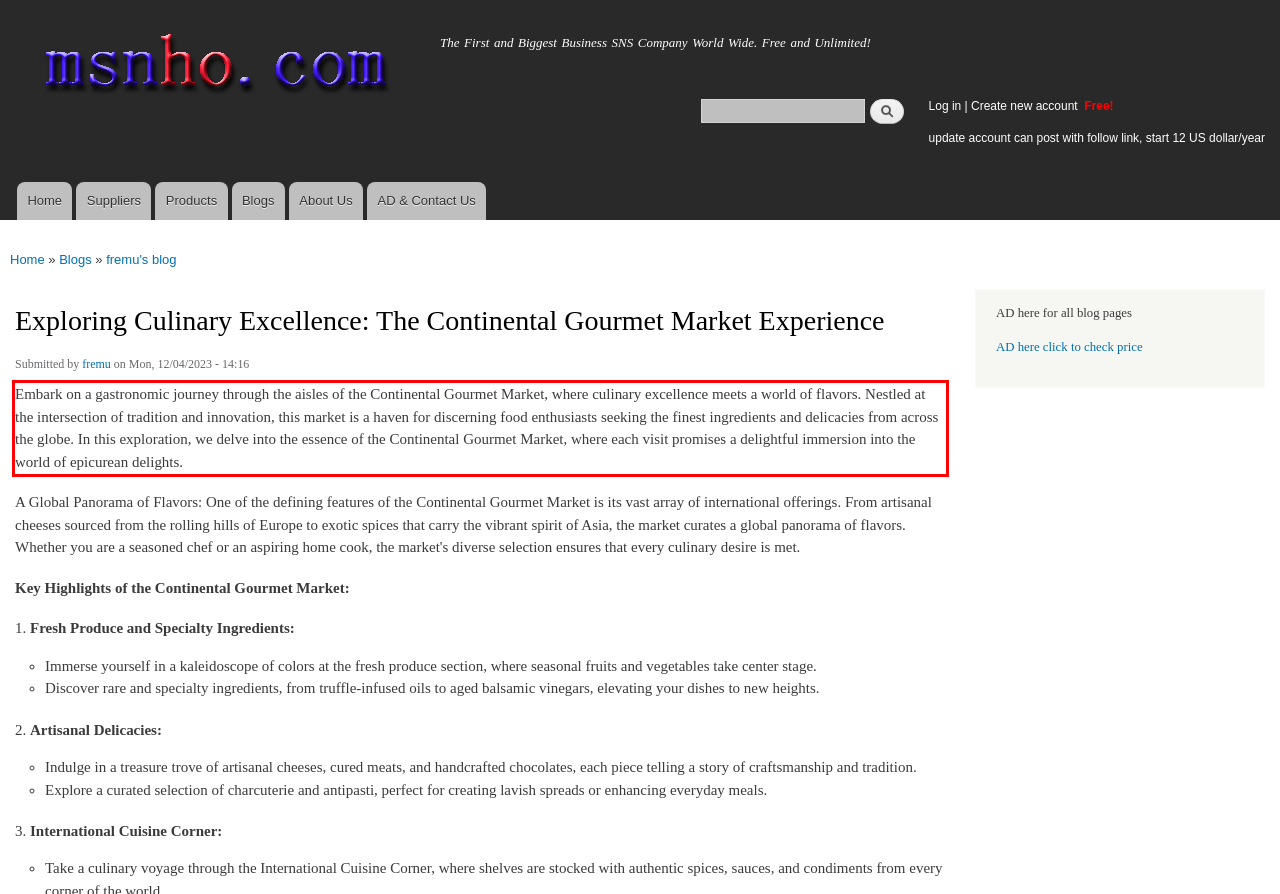Examine the webpage screenshot, find the red bounding box, and extract the text content within this marked area.

Embark on a gastronomic journey through the aisles of the Continental Gourmet Market, where culinary excellence meets a world of flavors. Nestled at the intersection of tradition and innovation, this market is a haven for discerning food enthusiasts seeking the finest ingredients and delicacies from across the globe. In this exploration, we delve into the essence of the Continental Gourmet Market, where each visit promises a delightful immersion into the world of epicurean delights.